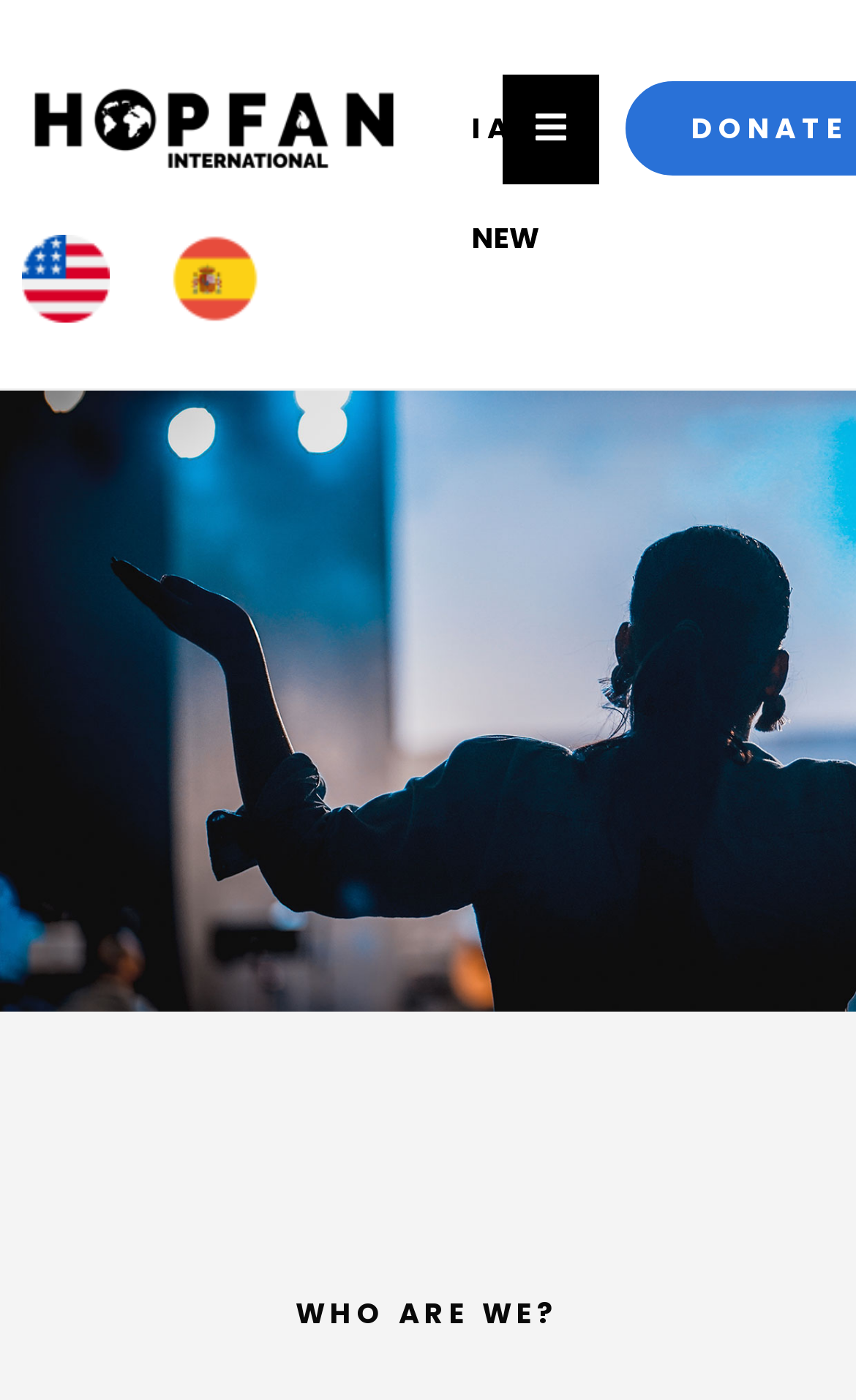Answer the question below using just one word or a short phrase: 
How many language options are available?

2